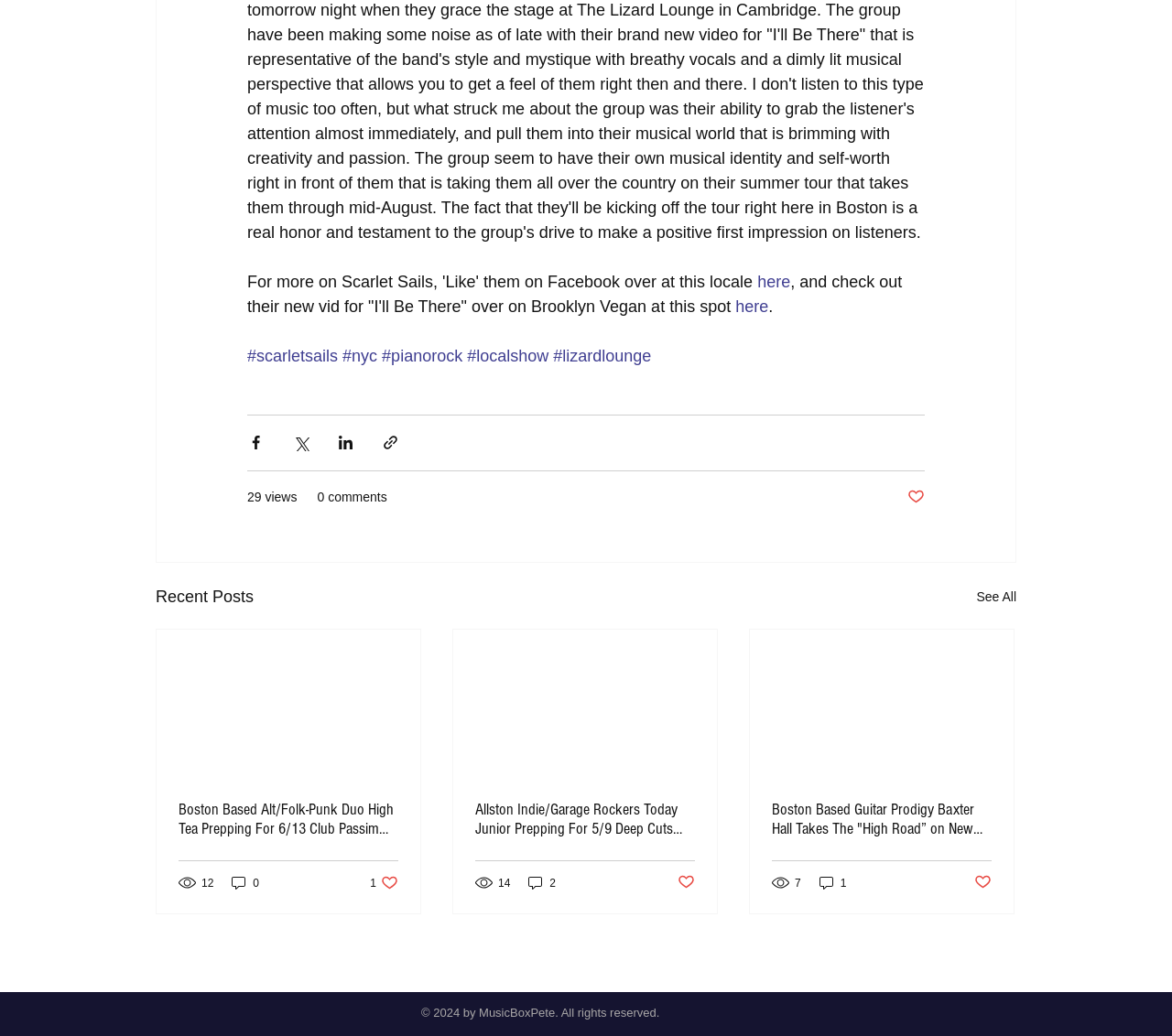Please locate the bounding box coordinates of the element that should be clicked to achieve the given instruction: "Share via Facebook".

[0.211, 0.419, 0.226, 0.436]